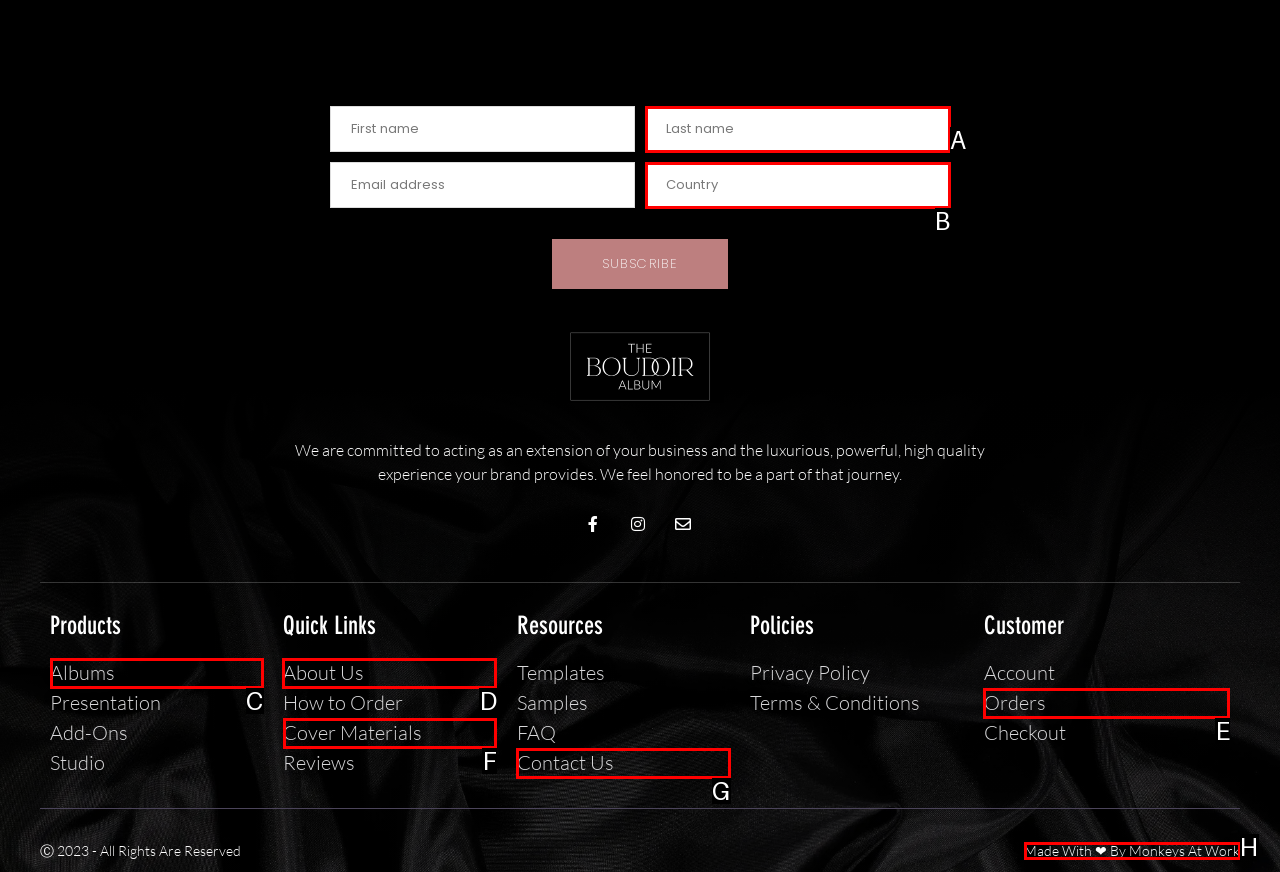Tell me which letter I should select to achieve the following goal: Go to About Us
Answer with the corresponding letter from the provided options directly.

D